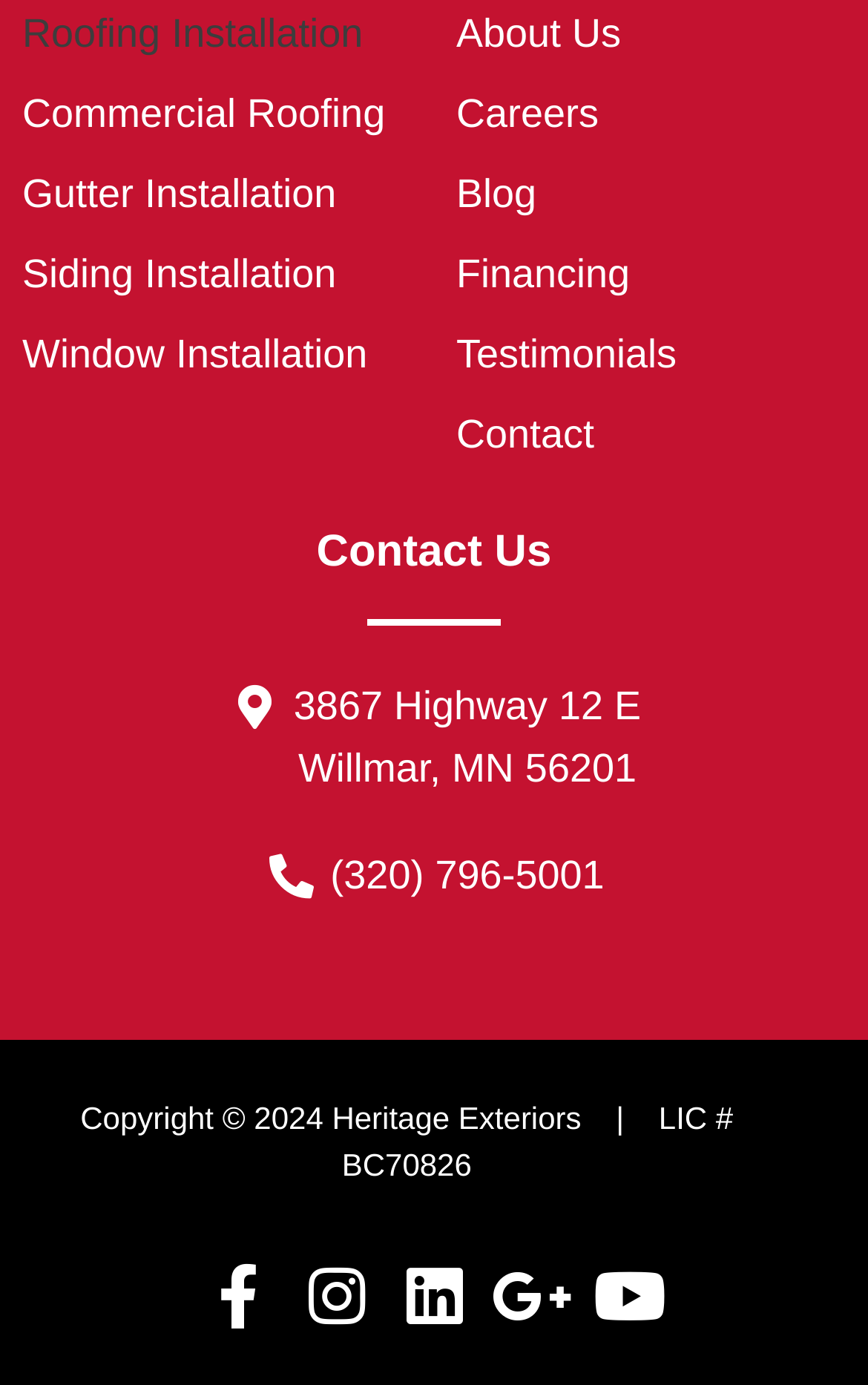Mark the bounding box of the element that matches the following description: "Instagram".

[0.35, 0.914, 0.424, 0.96]